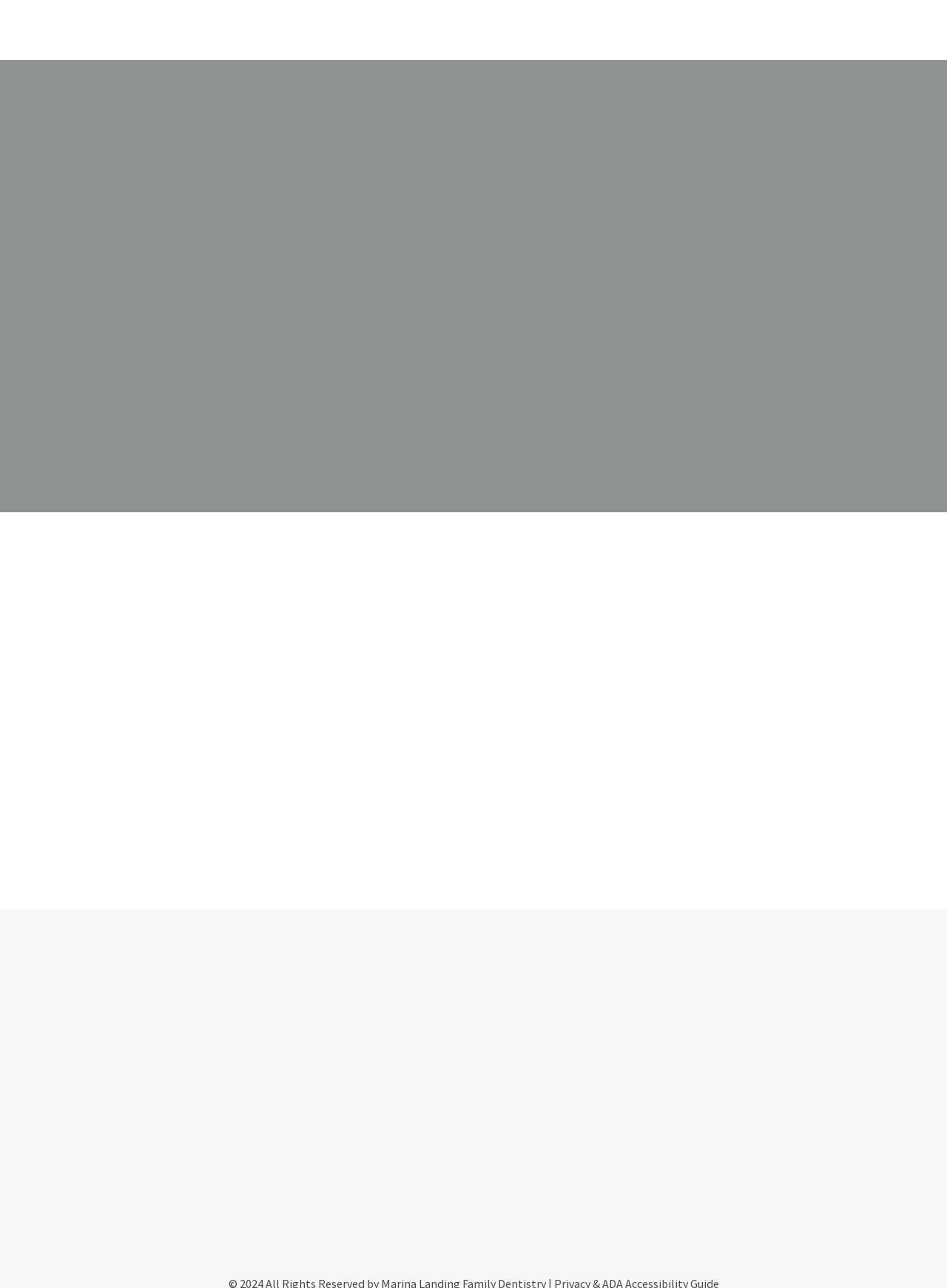Kindly determine the bounding box coordinates of the area that needs to be clicked to fulfill this instruction: "Read the privacy policy".

None